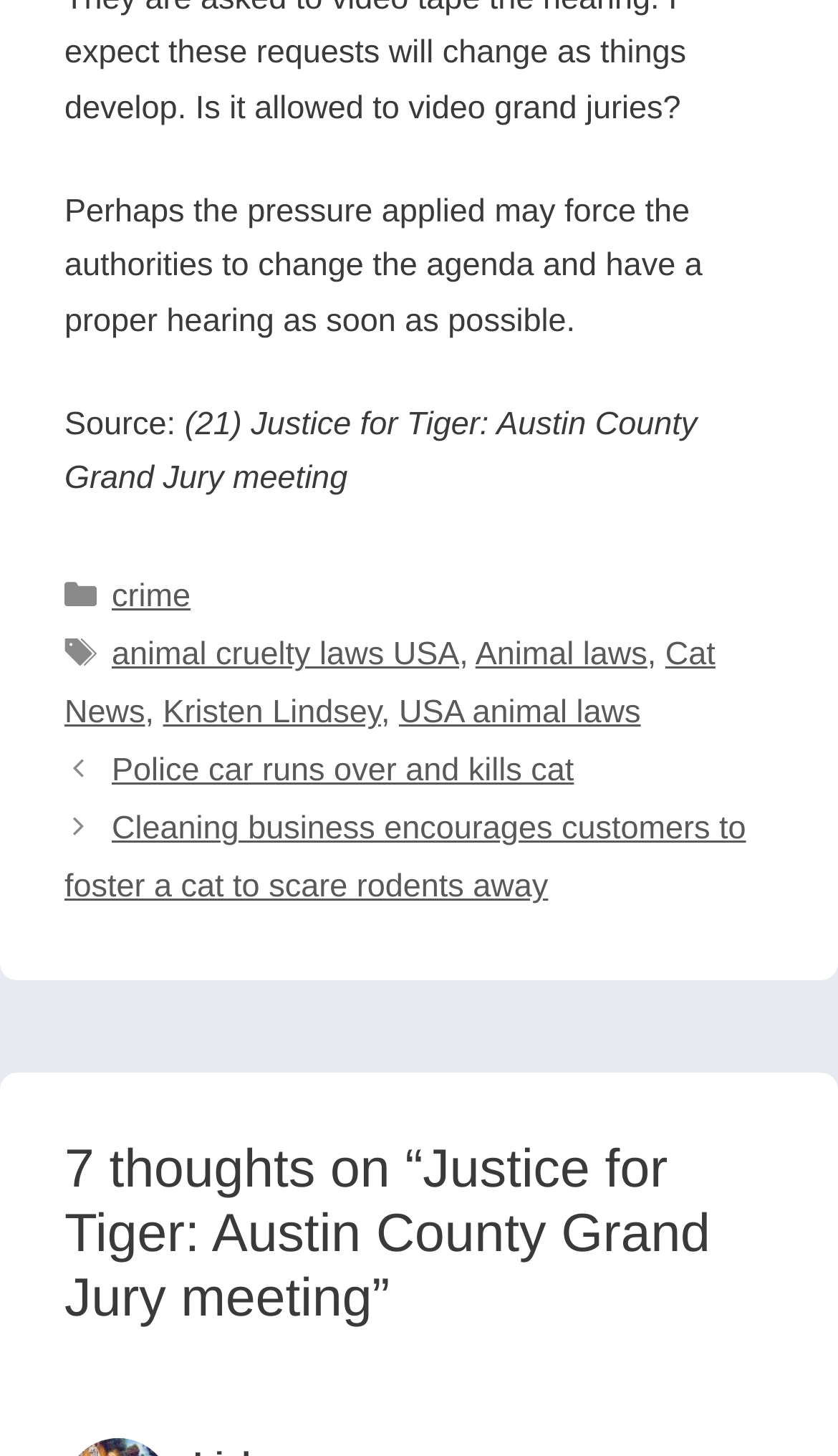How many tags are associated with the article?
Provide a well-explained and detailed answer to the question.

In the footer section, there are five links 'animal cruelty laws USA', 'Animal laws', 'Cat News', 'Kristen Lindsey', and 'USA animal laws' which are separated by commas, indicating that these are tags associated with the article.